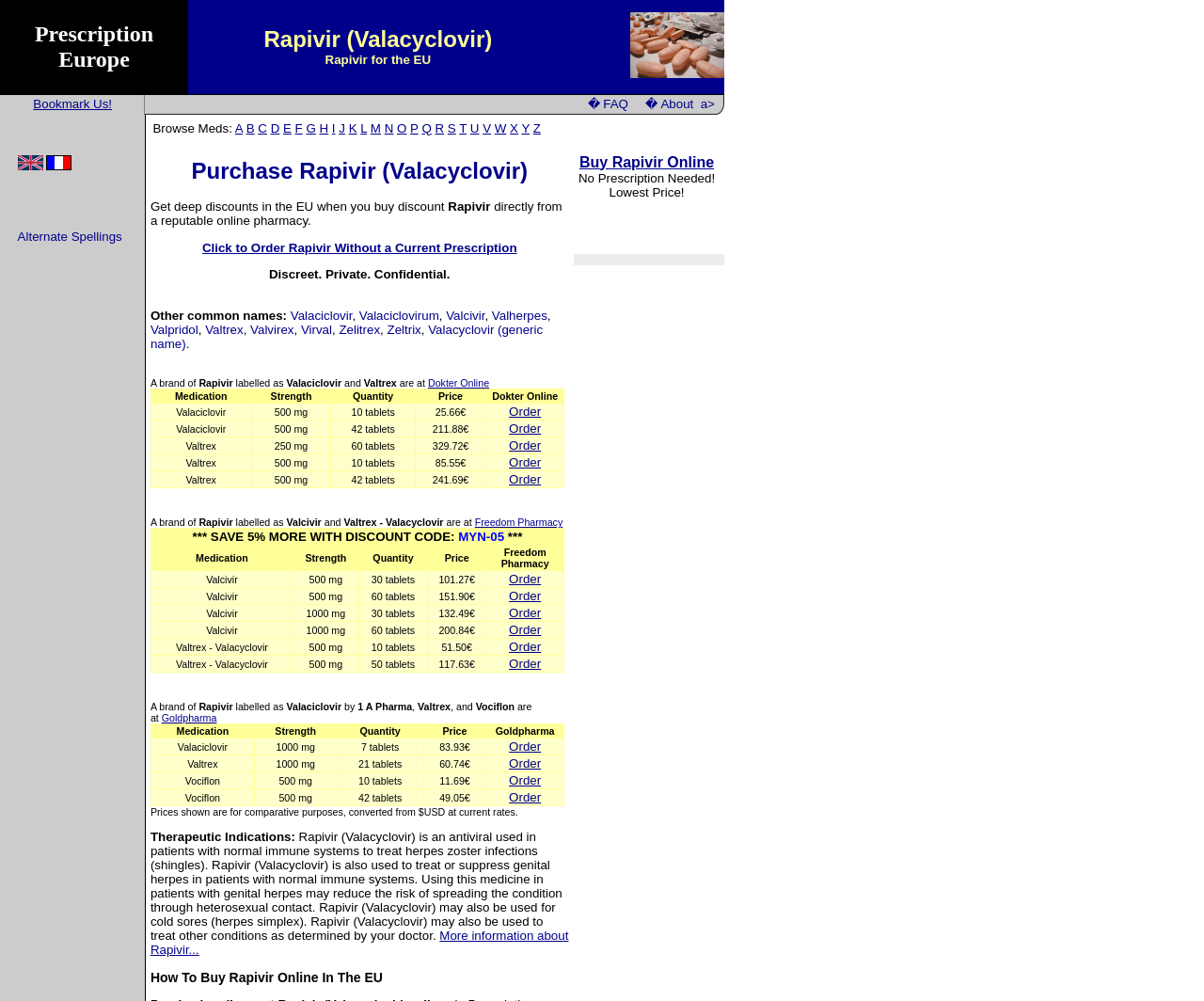Utilize the information from the image to answer the question in detail:
How many tablets are in the 42 tablets package of Valaciclovir?

The number of tablets can be found in the third column of the second row of the table, which is '42 tablets'.